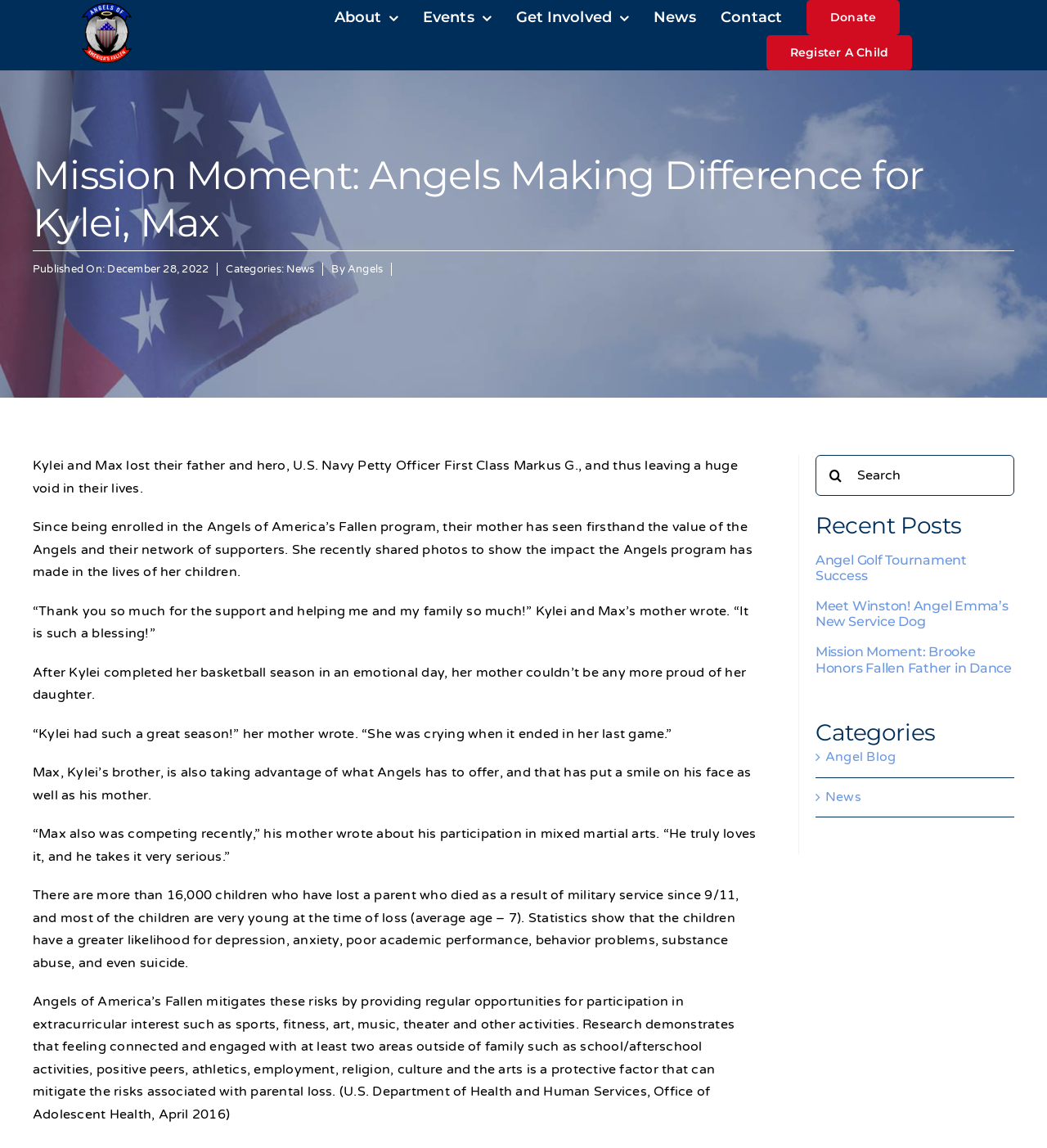Identify the bounding box coordinates for the element you need to click to achieve the following task: "Search for something". Provide the bounding box coordinates as four float numbers between 0 and 1, in the form [left, top, right, bottom].

[0.779, 0.396, 0.969, 0.432]